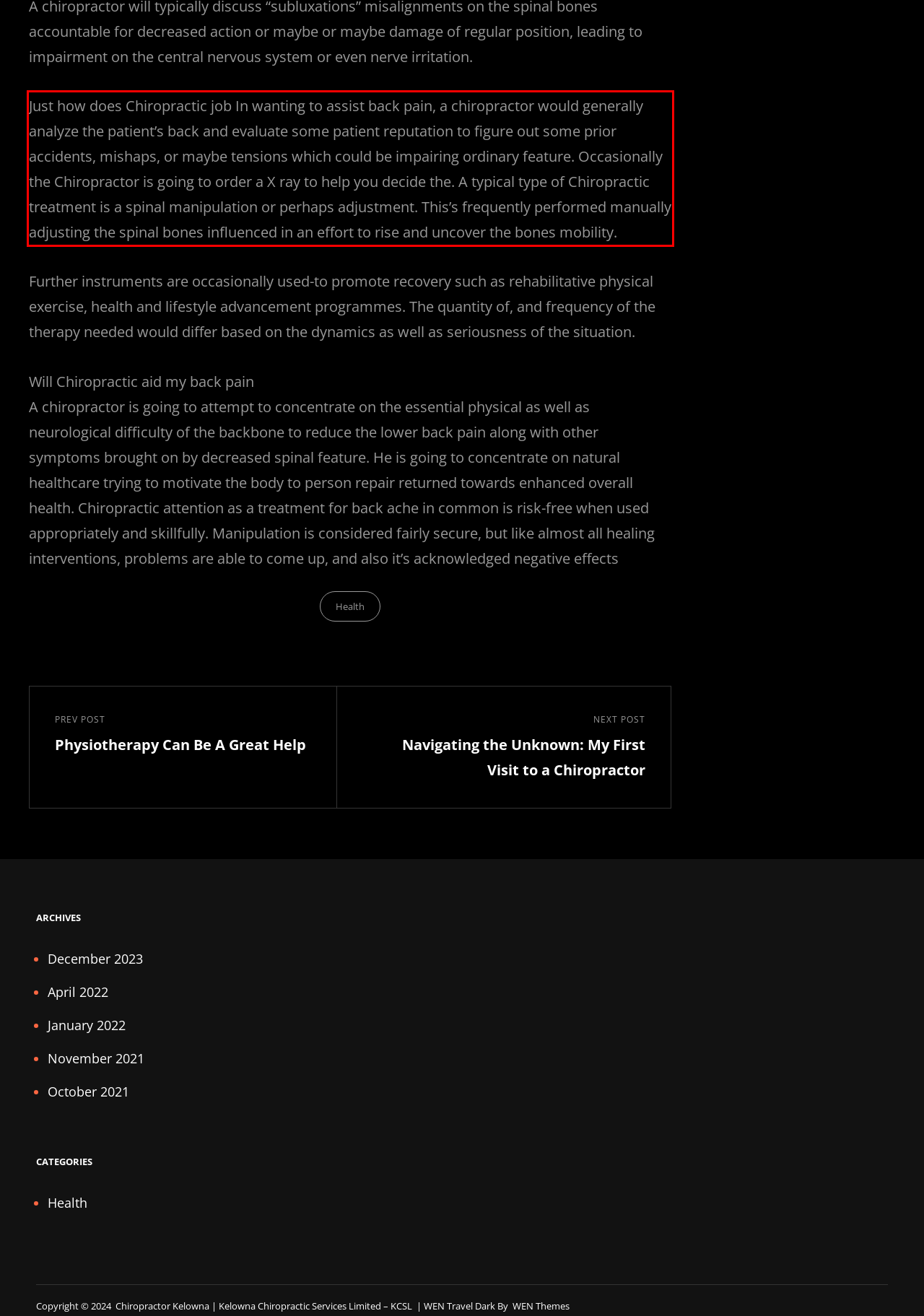Within the screenshot of the webpage, locate the red bounding box and use OCR to identify and provide the text content inside it.

Just how does Chiropractic job In wanting to assist back pain, a chiropractor would generally analyze the patient’s back and evaluate some patient reputation to figure out some prior accidents, mishaps, or maybe tensions which could be impairing ordinary feature. Occasionally the Chiropractor is going to order a X ray to help you decide the. A typical type of Chiropractic treatment is a spinal manipulation or perhaps adjustment. This’s frequently performed manually adjusting the spinal bones influenced in an effort to rise and uncover the bones mobility.